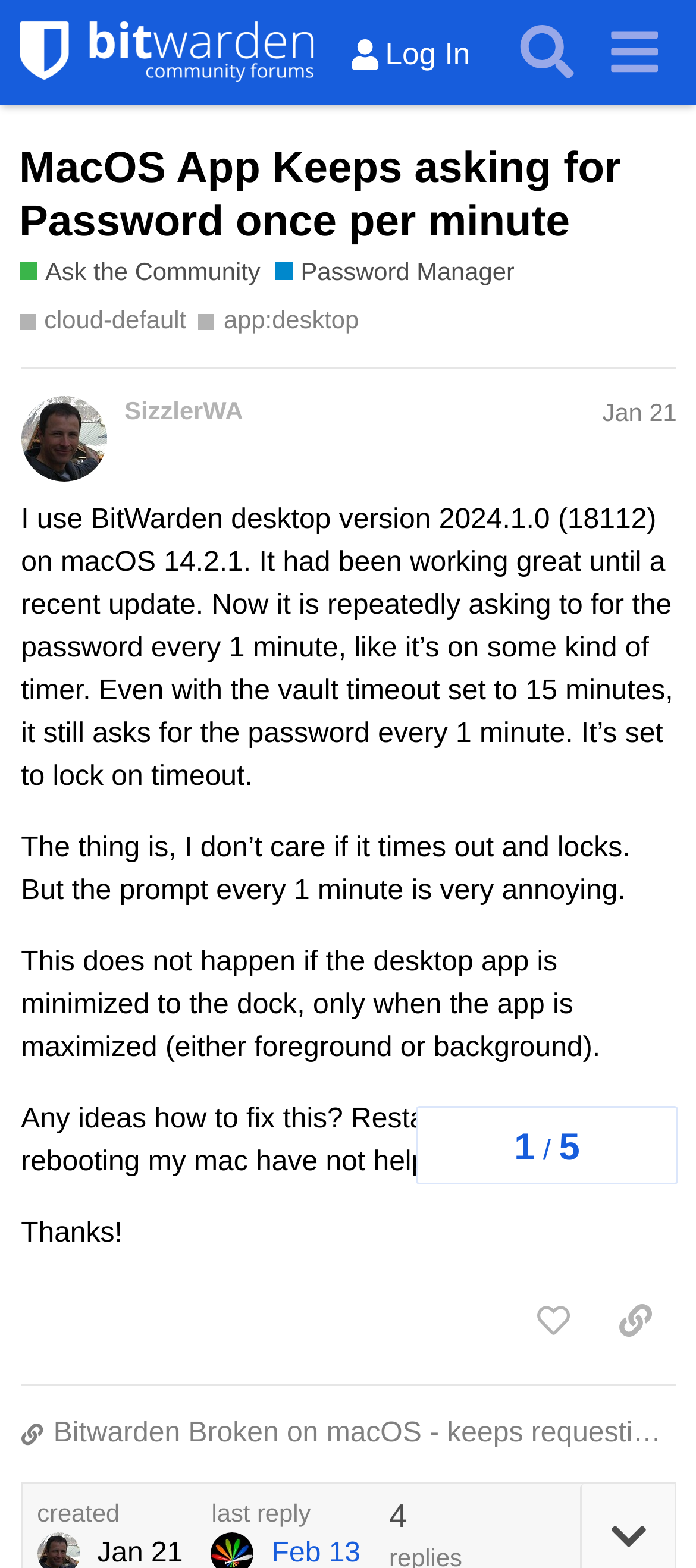What happens when the desktop app is minimized to the dock?
Based on the image content, provide your answer in one word or a short phrase.

no password prompt